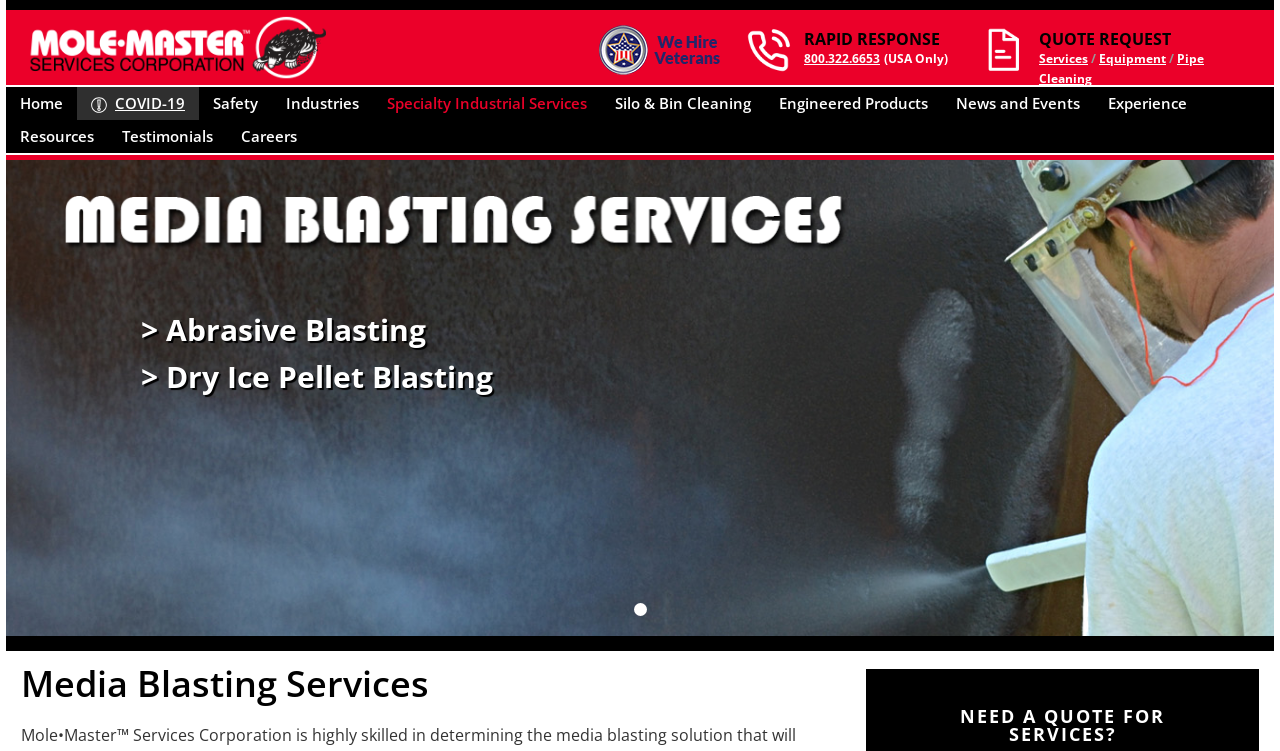Please identify the bounding box coordinates of the element's region that should be clicked to execute the following instruction: "Request a quote". The bounding box coordinates must be four float numbers between 0 and 1, i.e., [left, top, right, bottom].

[0.812, 0.067, 0.85, 0.089]